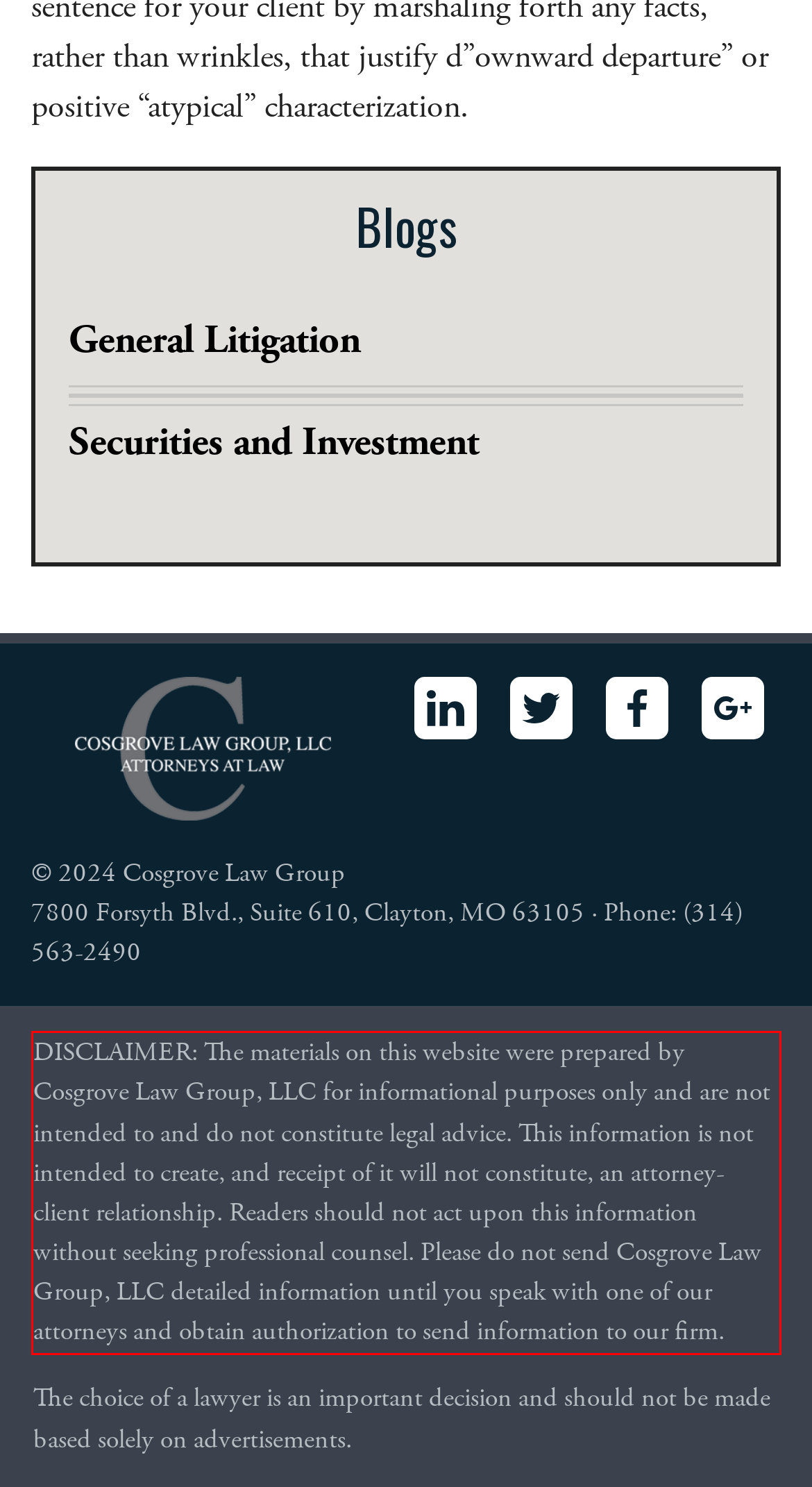Please analyze the provided webpage screenshot and perform OCR to extract the text content from the red rectangle bounding box.

DISCLAIMER: The materials on this website were prepared by Cosgrove Law Group, LLC for informational purposes only and are not intended to and do not constitute legal advice. This information is not intended to create, and receipt of it will not constitute, an attorney-client relationship. Readers should not act upon this information without seeking professional counsel. Please do not send Cosgrove Law Group, LLC detailed information until you speak with one of our attorneys and obtain authorization to send information to our firm.